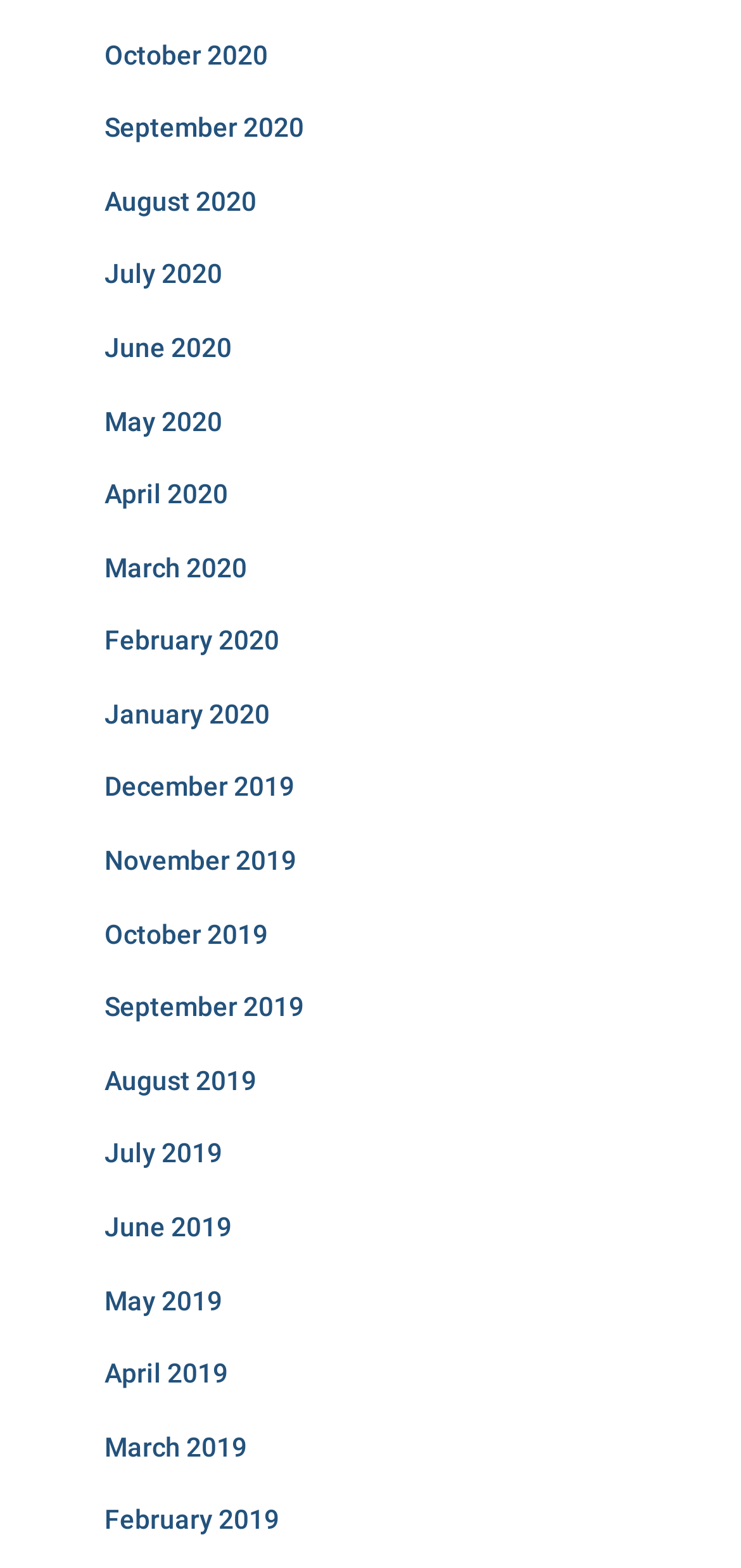Pinpoint the bounding box coordinates of the element to be clicked to execute the instruction: "view February 2019".

[0.141, 0.96, 0.377, 0.979]